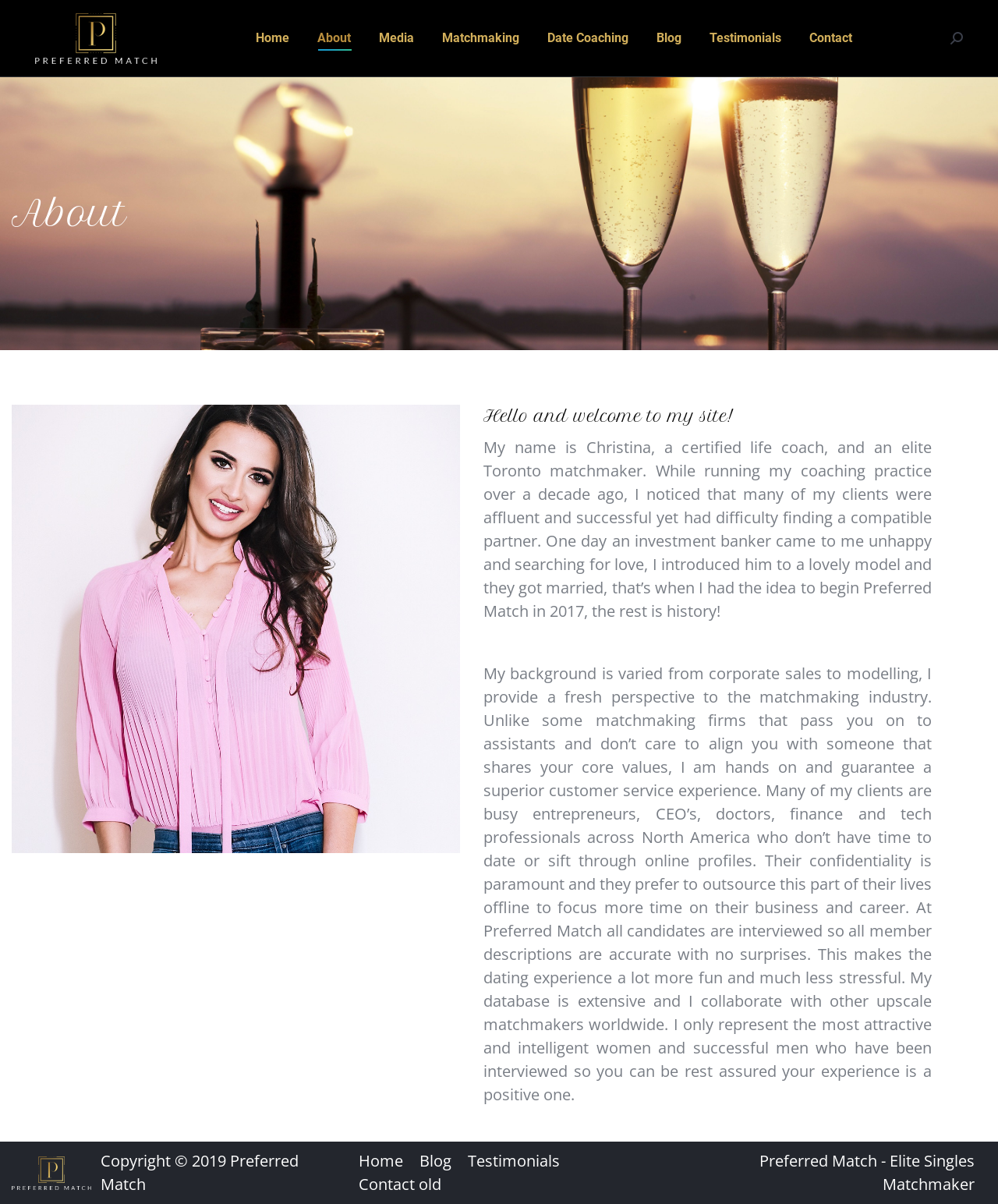Pinpoint the bounding box coordinates of the element you need to click to execute the following instruction: "Show all headings". The bounding box should be represented by four float numbers between 0 and 1, in the format [left, top, right, bottom].

None